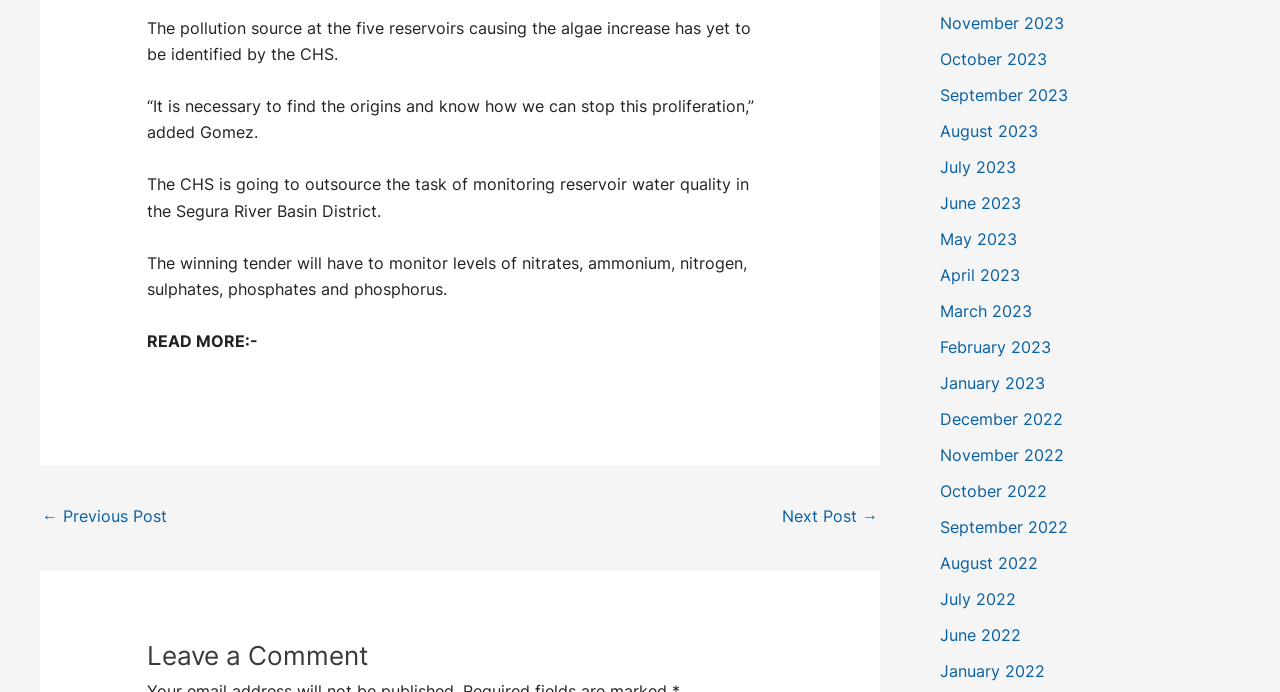Locate the bounding box coordinates of the element's region that should be clicked to carry out the following instruction: "Read next post". The coordinates need to be four float numbers between 0 and 1, i.e., [left, top, right, bottom].

[0.611, 0.722, 0.686, 0.776]